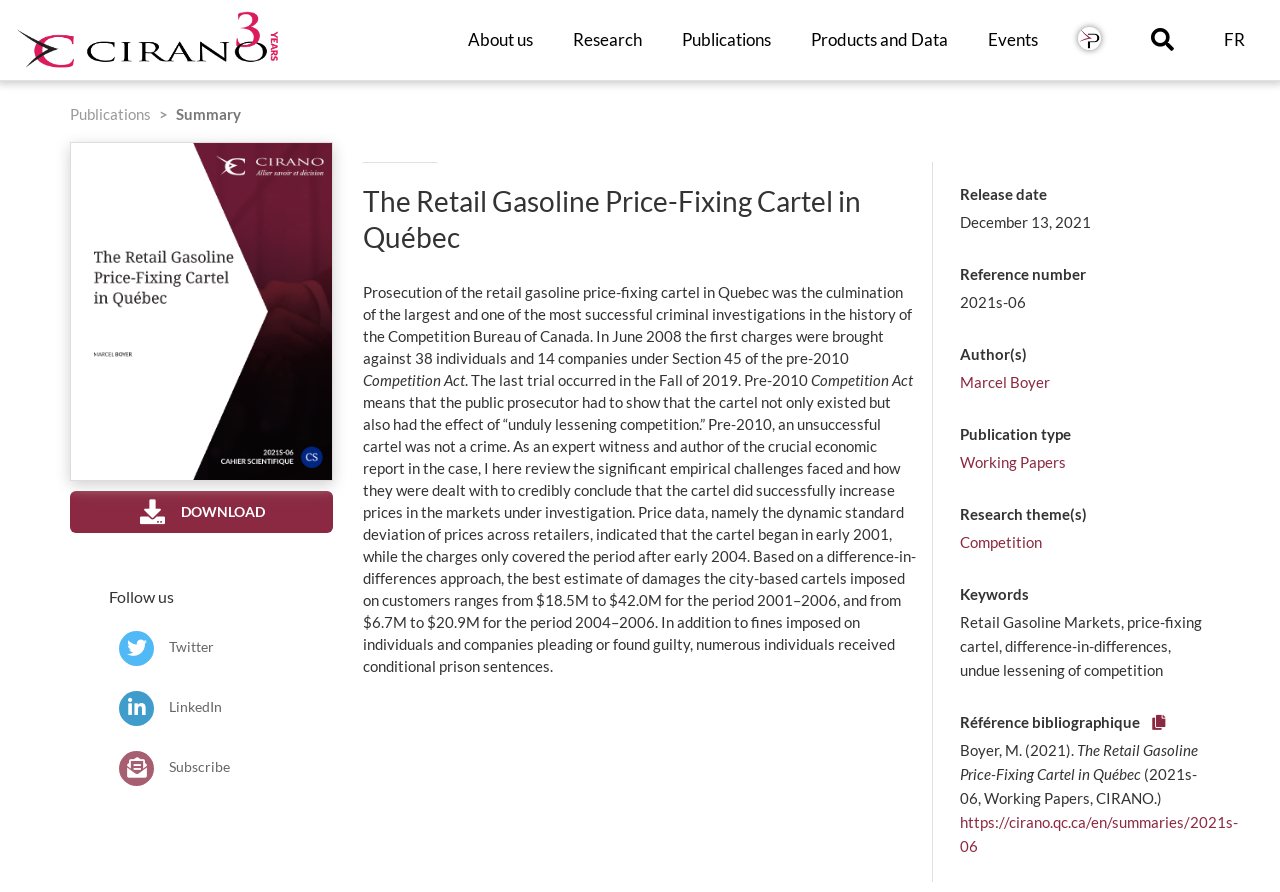What is the name of the author?
Refer to the image and give a detailed response to the question.

The name of the author can be found in the section at the bottom of the webpage, where it says 'Author(s): Marcel Boyer'. This section provides information about the publication, including the name of the author.